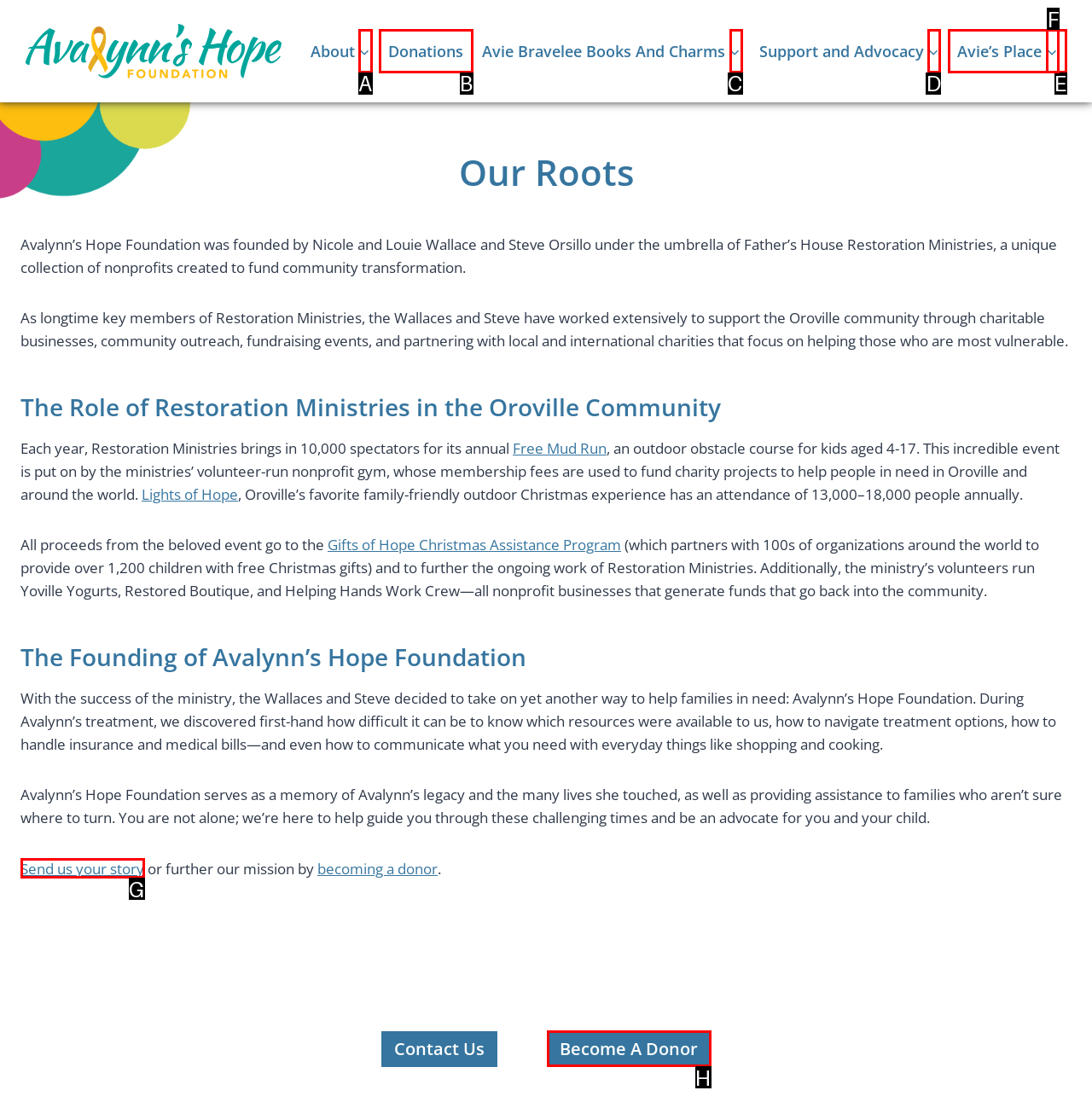Indicate which red-bounded element should be clicked to perform the task: Become a donor Answer with the letter of the correct option.

H